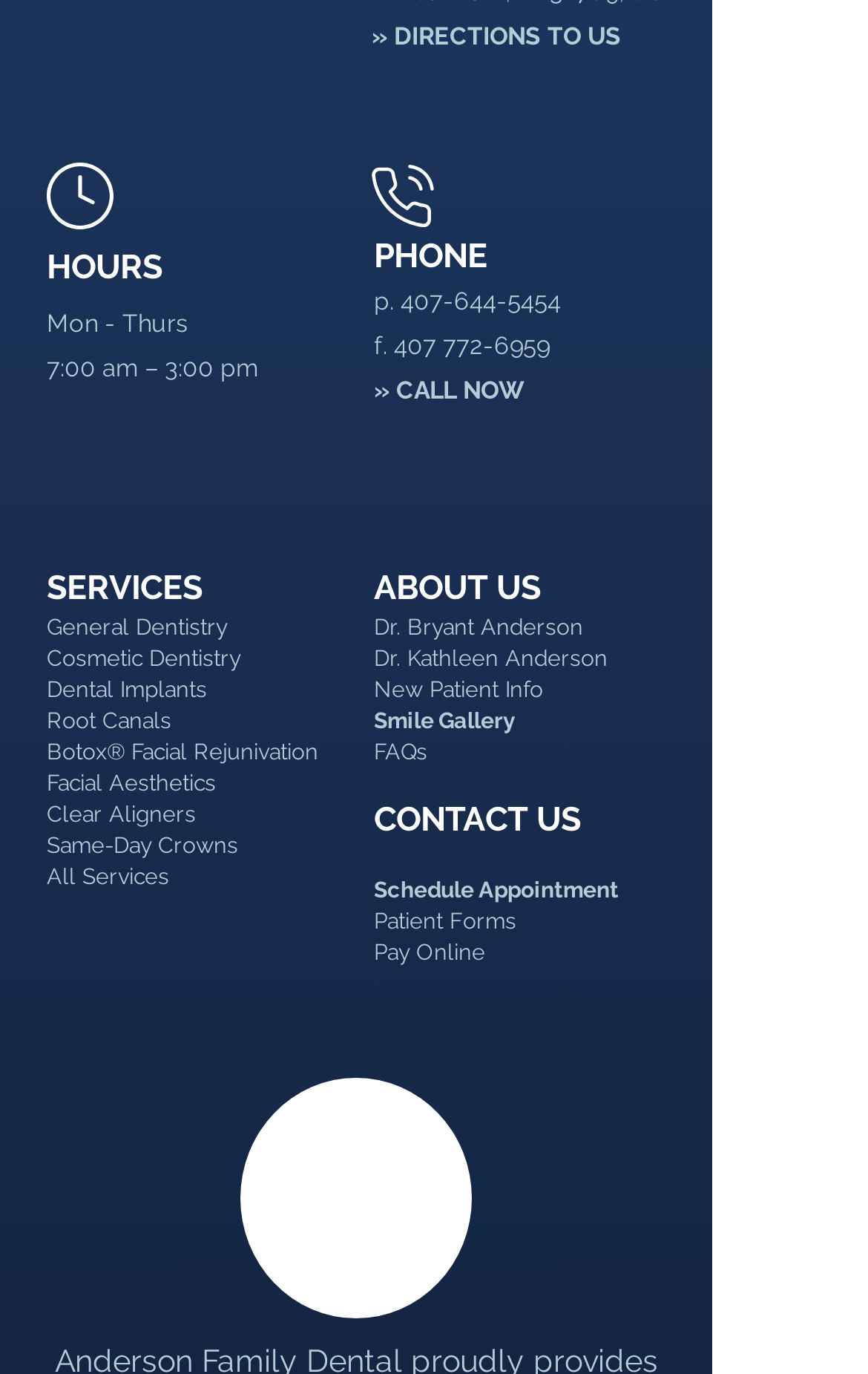How can I contact the business?
Please use the image to provide an in-depth answer to the question.

I found the contact information by looking at the 'PHONE' section, which is a heading element. Underneath it, I saw the phone numbers and a link to 'CALL NOW'. I also saw a 'CONTACT US' section, which has a link to schedule an appointment and patient forms, indicating that I can contact the business through phone or online form.